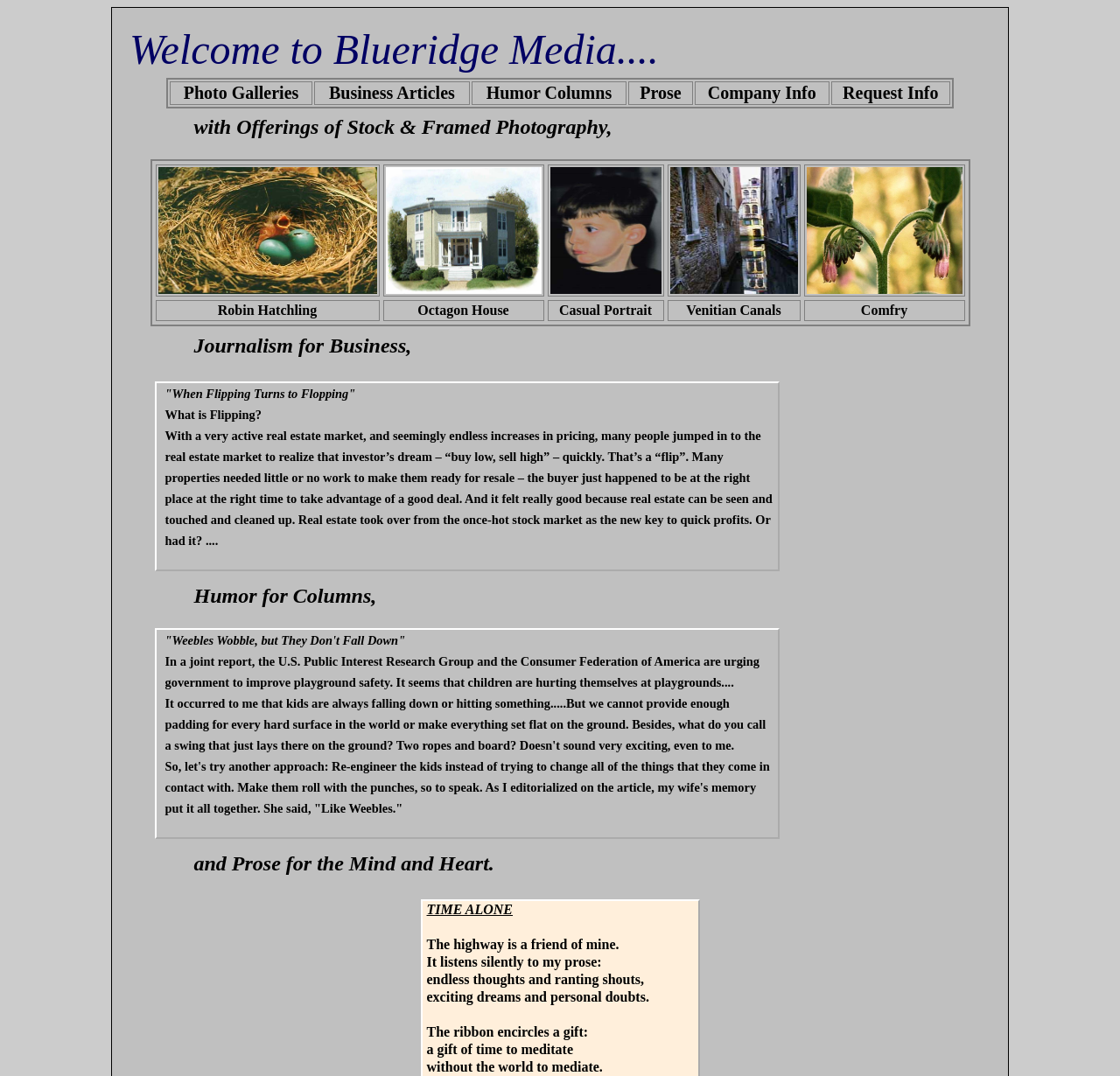Generate a thorough description of the webpage.

The webpage is the home page of Photojournalism, with a welcome message "Welcome to Blueridge Media..." at the top. Below the welcome message, there is a table with five grid cells, each containing a link to a different section of the website: Photo Galleries, Business Articles, Humor Columns, Prose, and Company Info. 

To the right of the table, there is a layout table row with a static text "with Offerings of Stock & Framed Photography," followed by a table with five grid cells, each containing an image. 

Below the table with images, there are three layout table rows. The first row contains a static text "Journalism for Business,". The second row contains a long text about flipping in the real estate market, followed by a humorous article about playground safety and a suggestion to "re-engineer the kids" instead of trying to make everything safe. The third row contains a poetic text about prose and the mind and heart.

Overall, the webpage has a simple layout with a focus on presenting different sections of the website and showcasing some sample content.